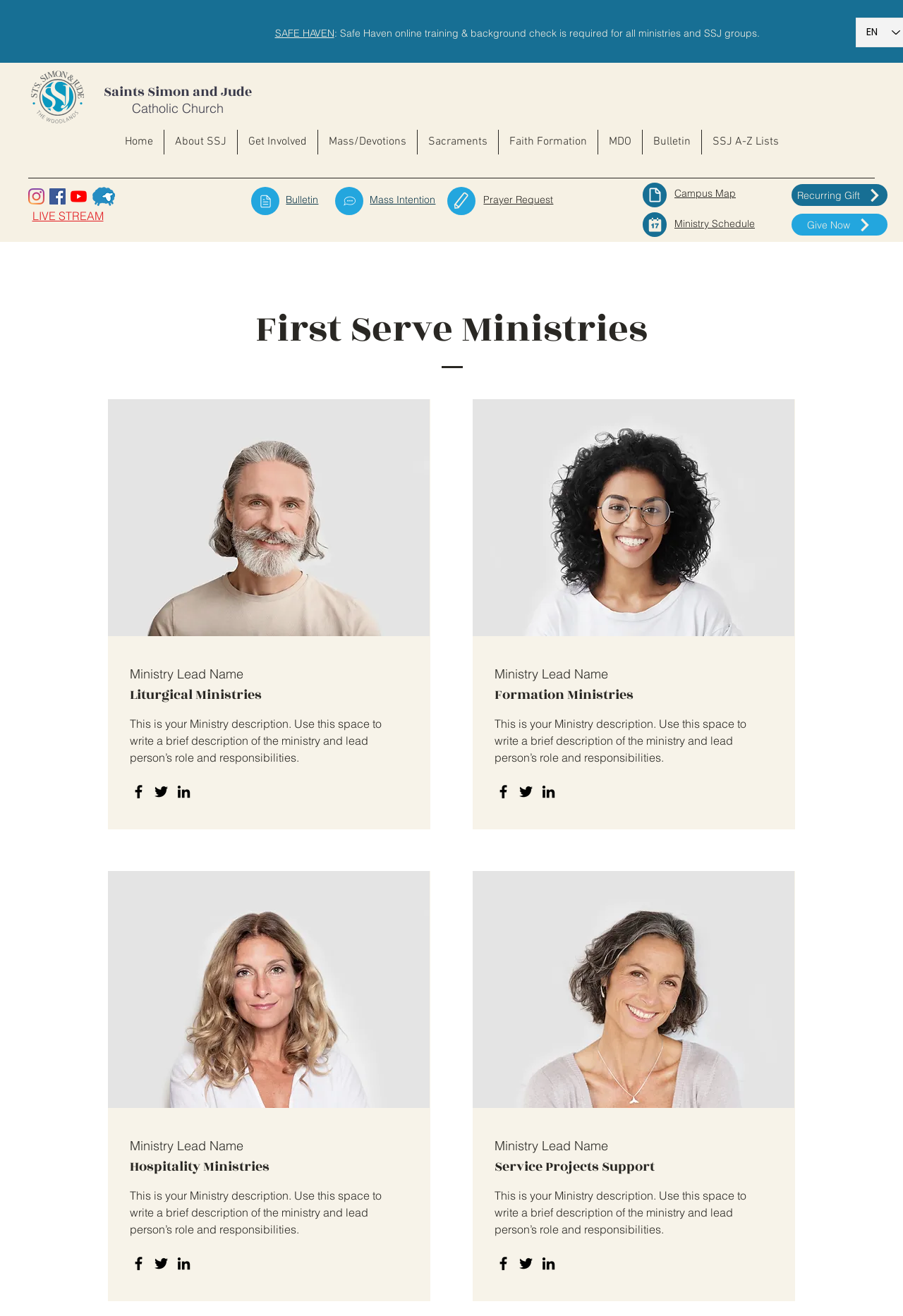Please answer the following question as detailed as possible based on the image: 
What is the purpose of the 'Give Now' button?

The purpose of the 'Give Now' button can be inferred from its context and label, which suggests that it is intended for making a donation or contribution to the church or its ministries.